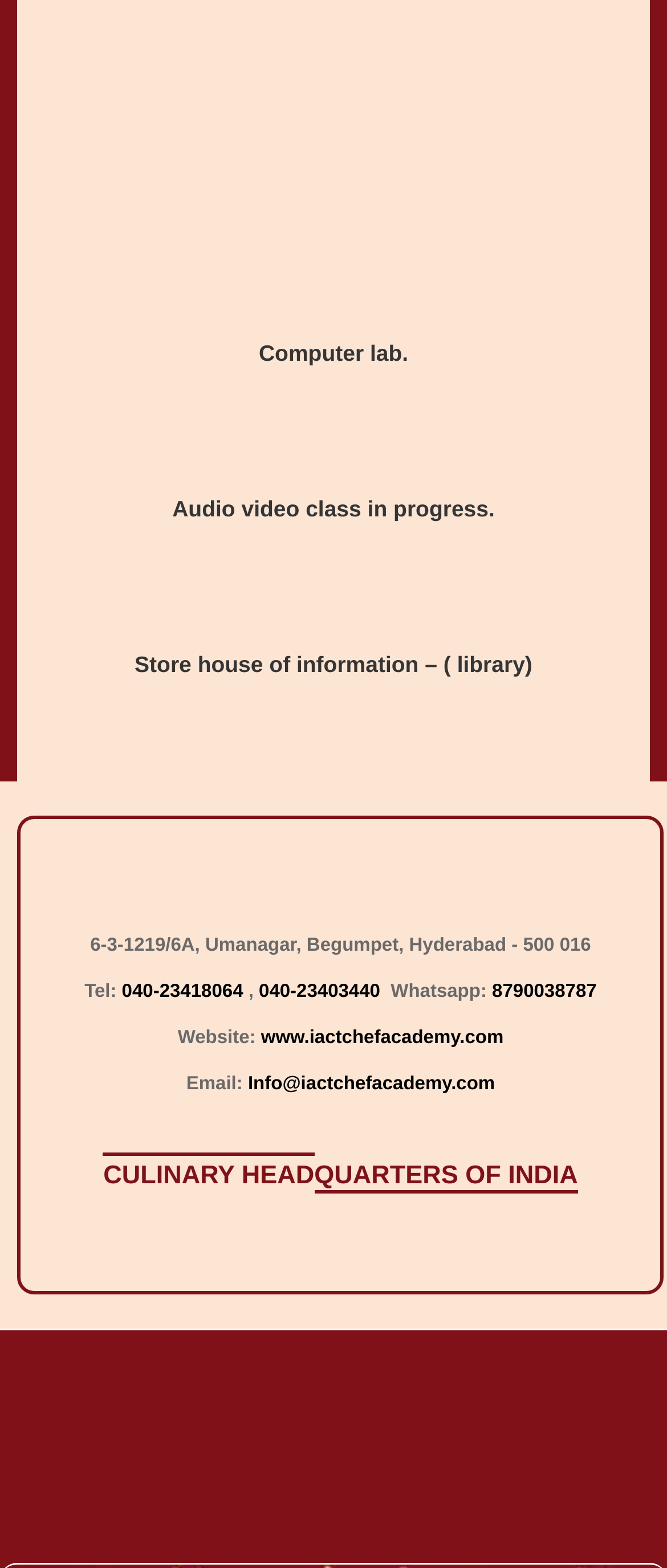Please locate the bounding box coordinates of the element that should be clicked to complete the given instruction: "Click the news link".

[0.112, 0.257, 0.888, 0.283]